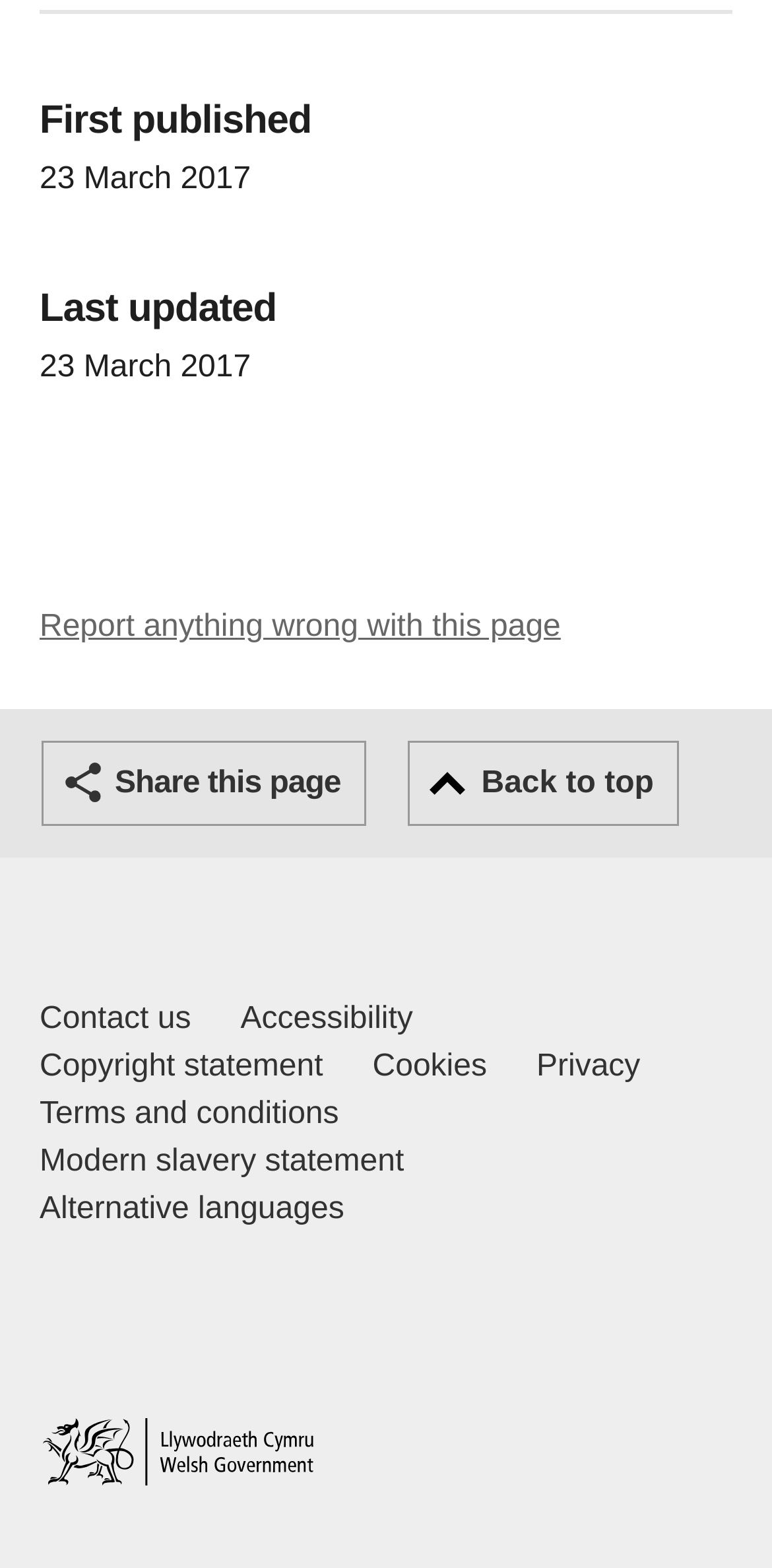What is the purpose of the 'Report anything wrong with this page' link?
Answer the question in as much detail as possible.

The 'Report anything wrong with this page' link is located in the banner section, suggesting that it allows users to report any errors or issues they encounter on the webpage.